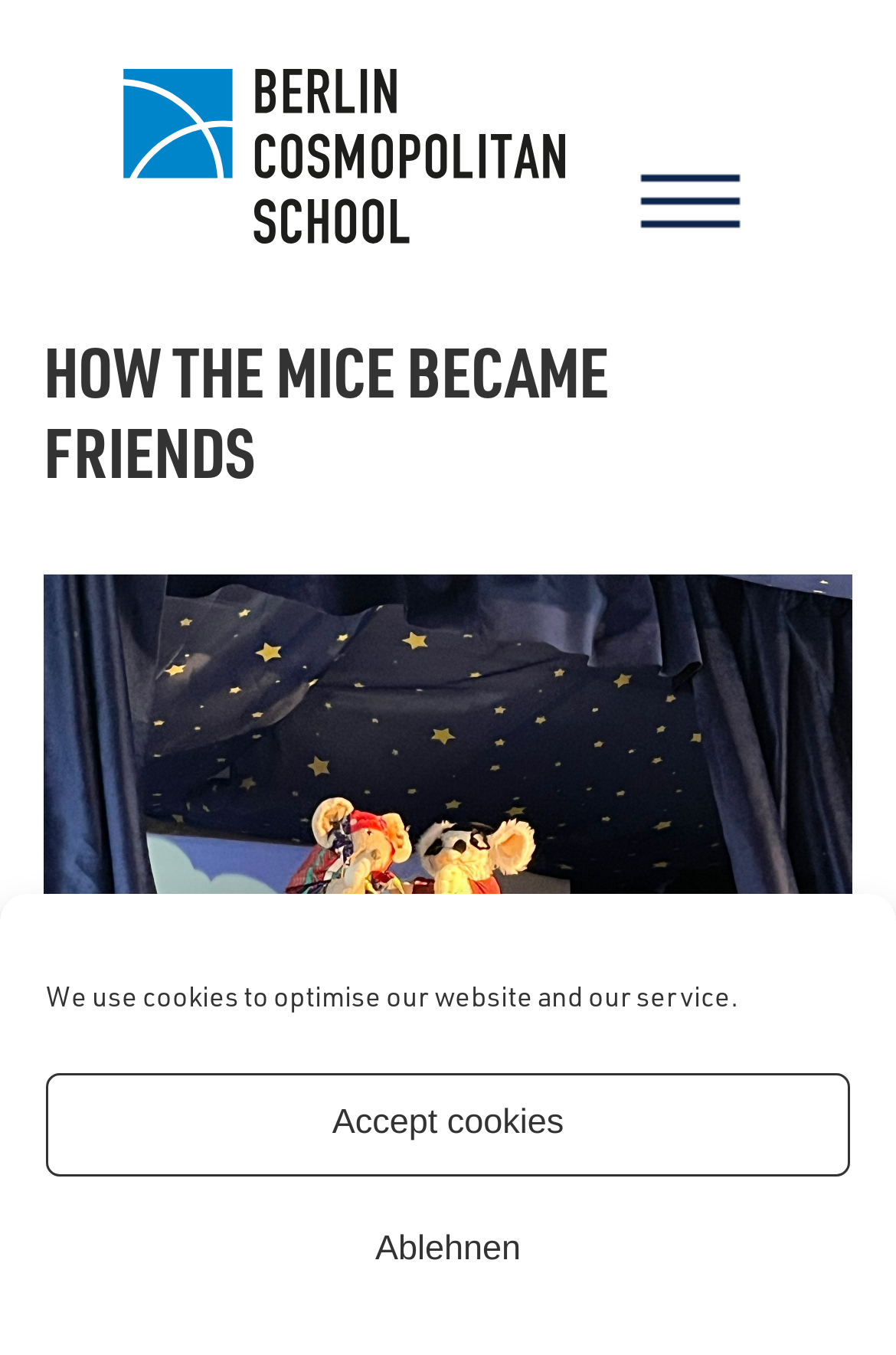Locate the bounding box of the UI element with the following description: "Berlin Cosmopolitan School".

[0.123, 0.05, 0.635, 0.18]